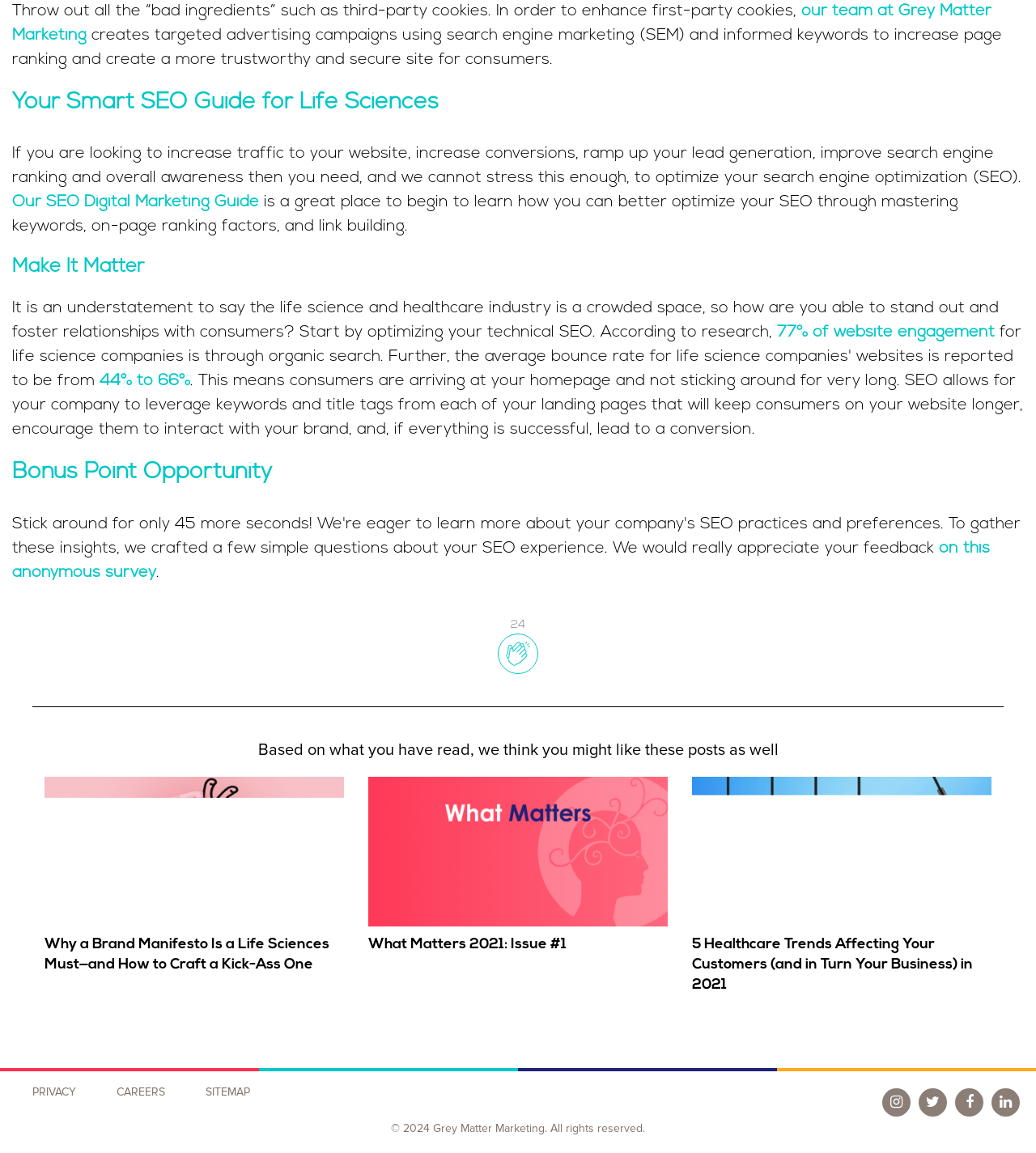Refer to the image and provide an in-depth answer to the question: 
What is the year mentioned in the copyright notice?

The copyright notice at the bottom of the webpage states '© 2024 Grey Matter Marketing. All rights reserved.' This indicates that the year 2024 is the year of copyright for the webpage content.